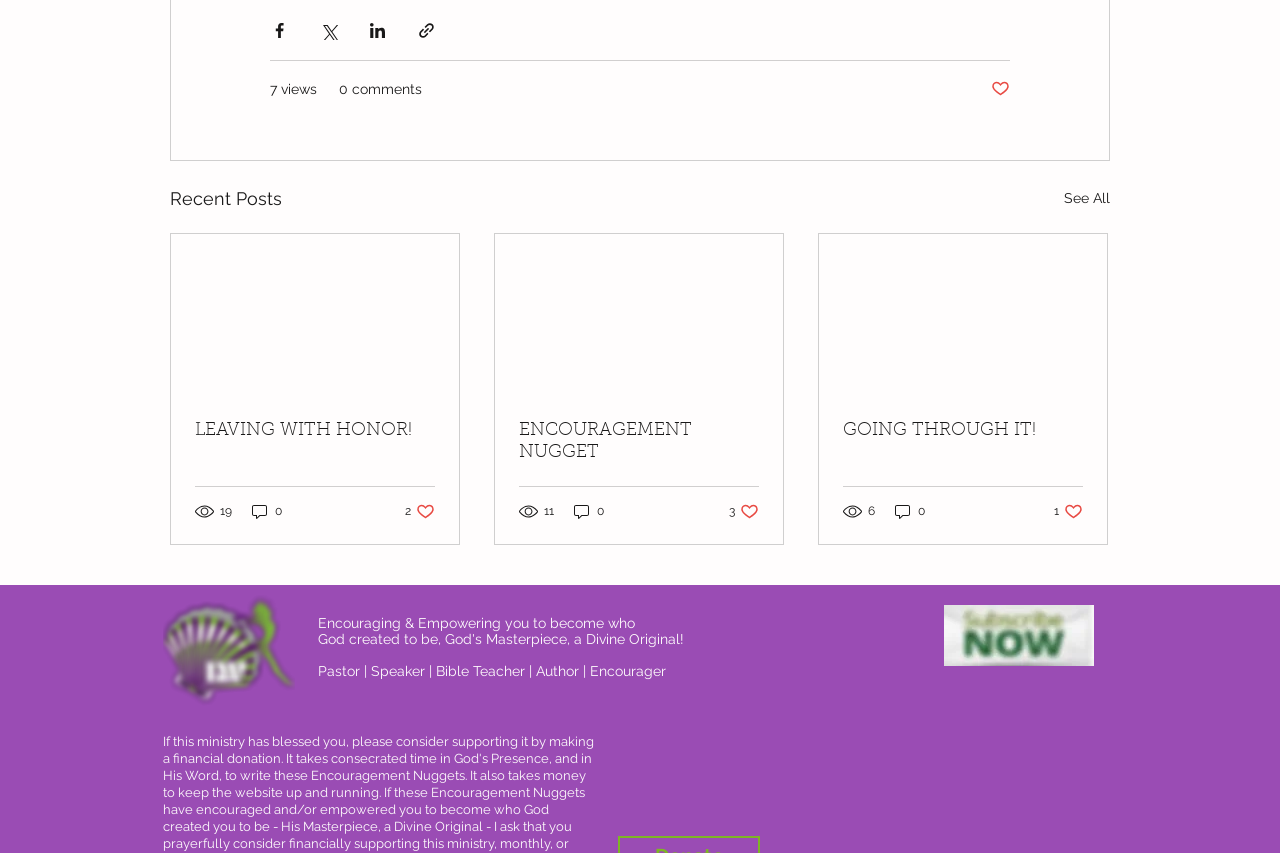Provide a brief response to the question using a single word or phrase: 
What is the purpose of the buttons at the top?

Share posts